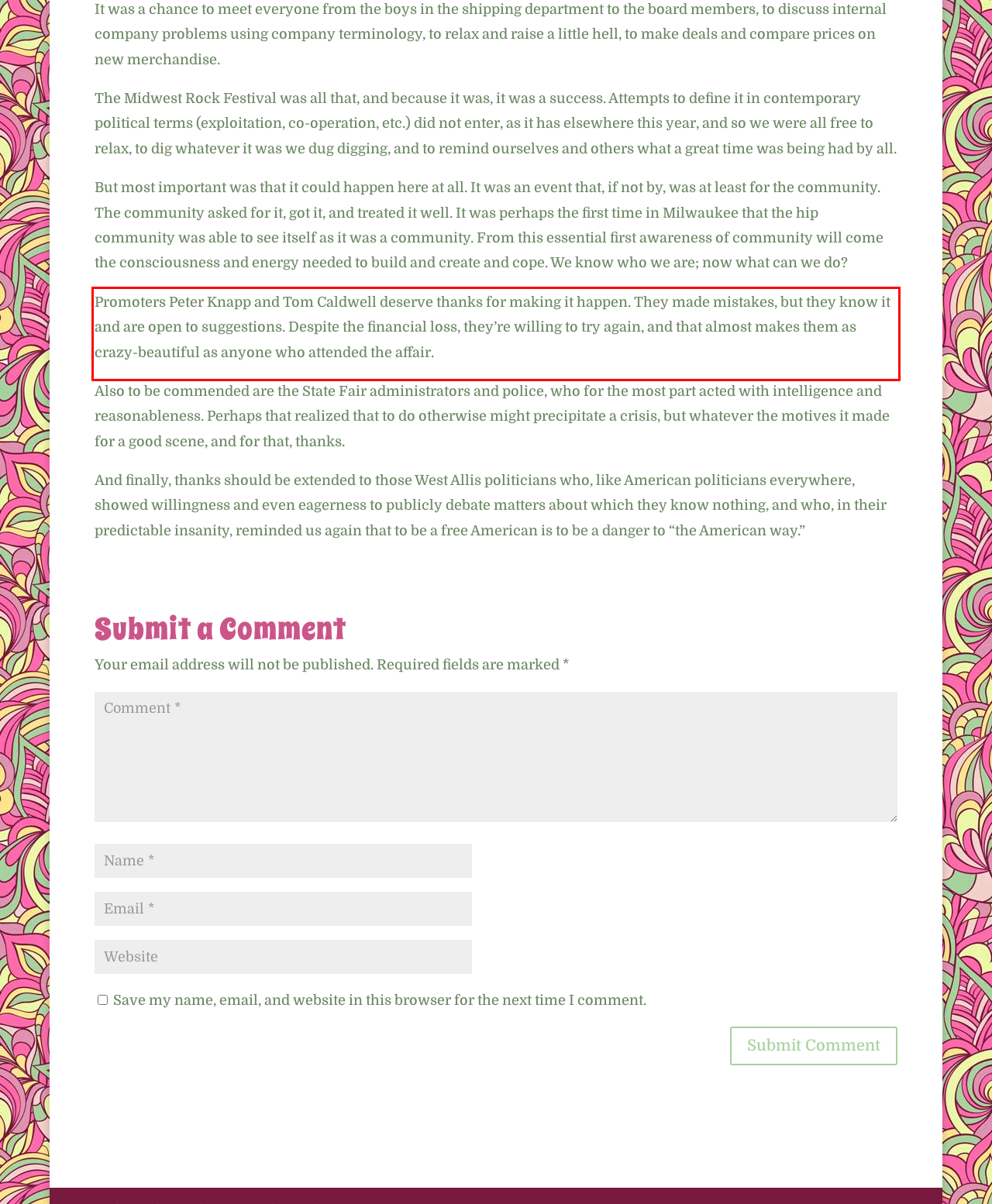Using the provided webpage screenshot, identify and read the text within the red rectangle bounding box.

Promoters Peter Knapp and Tom Caldwell deserve thanks for making it happen. They made mistakes, but they know it and are open to suggestions. Despite the financial loss, they’re willing to try again, and that almost makes them as crazy-beautiful as anyone who attended the affair.